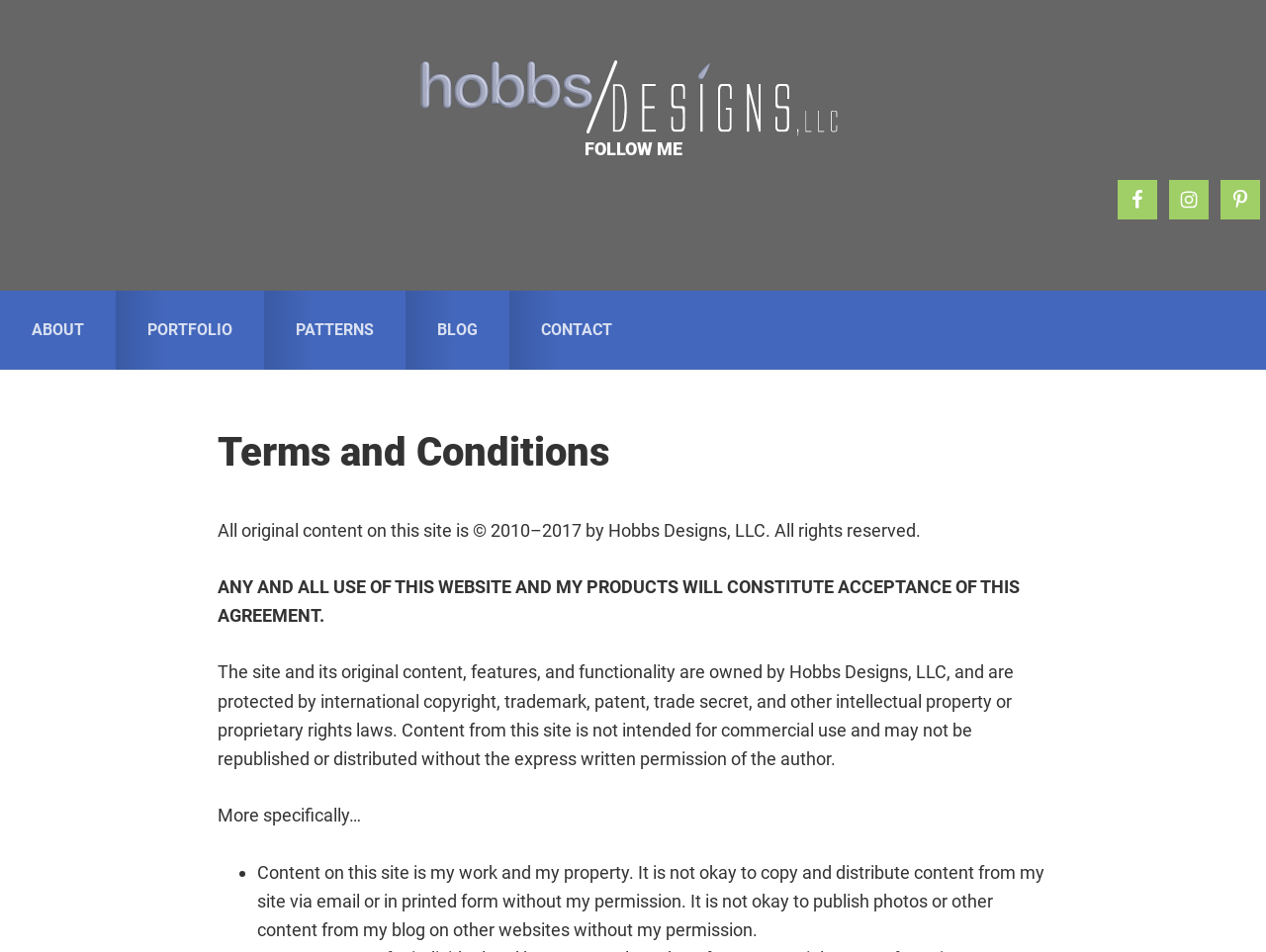Show the bounding box coordinates of the element that should be clicked to complete the task: "Go to the 'ABOUT' page".

[0.0, 0.305, 0.091, 0.388]